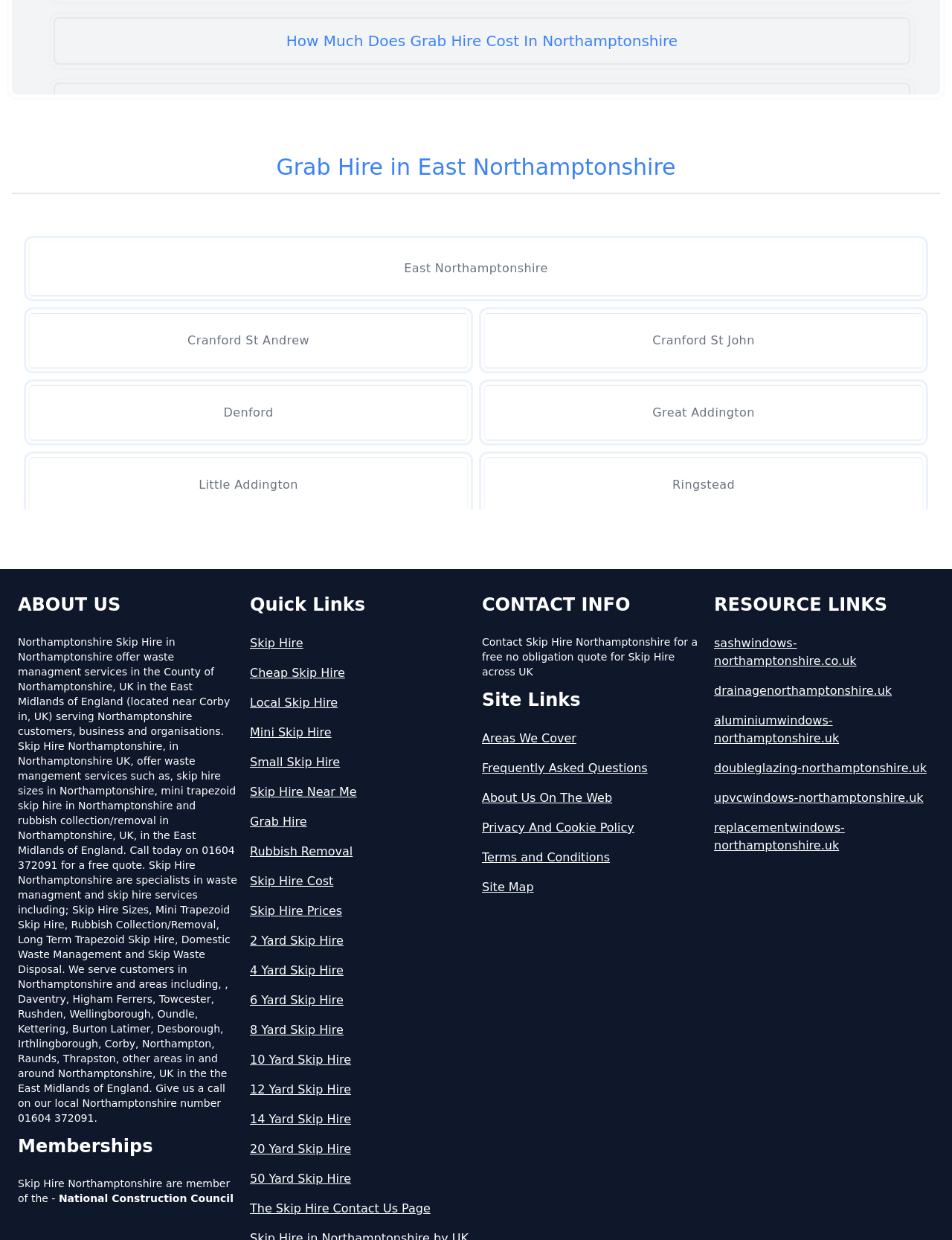Please provide the bounding box coordinates for the element that needs to be clicked to perform the instruction: "Visit 'Home Preservation Program'". The coordinates must consist of four float numbers between 0 and 1, formatted as [left, top, right, bottom].

None